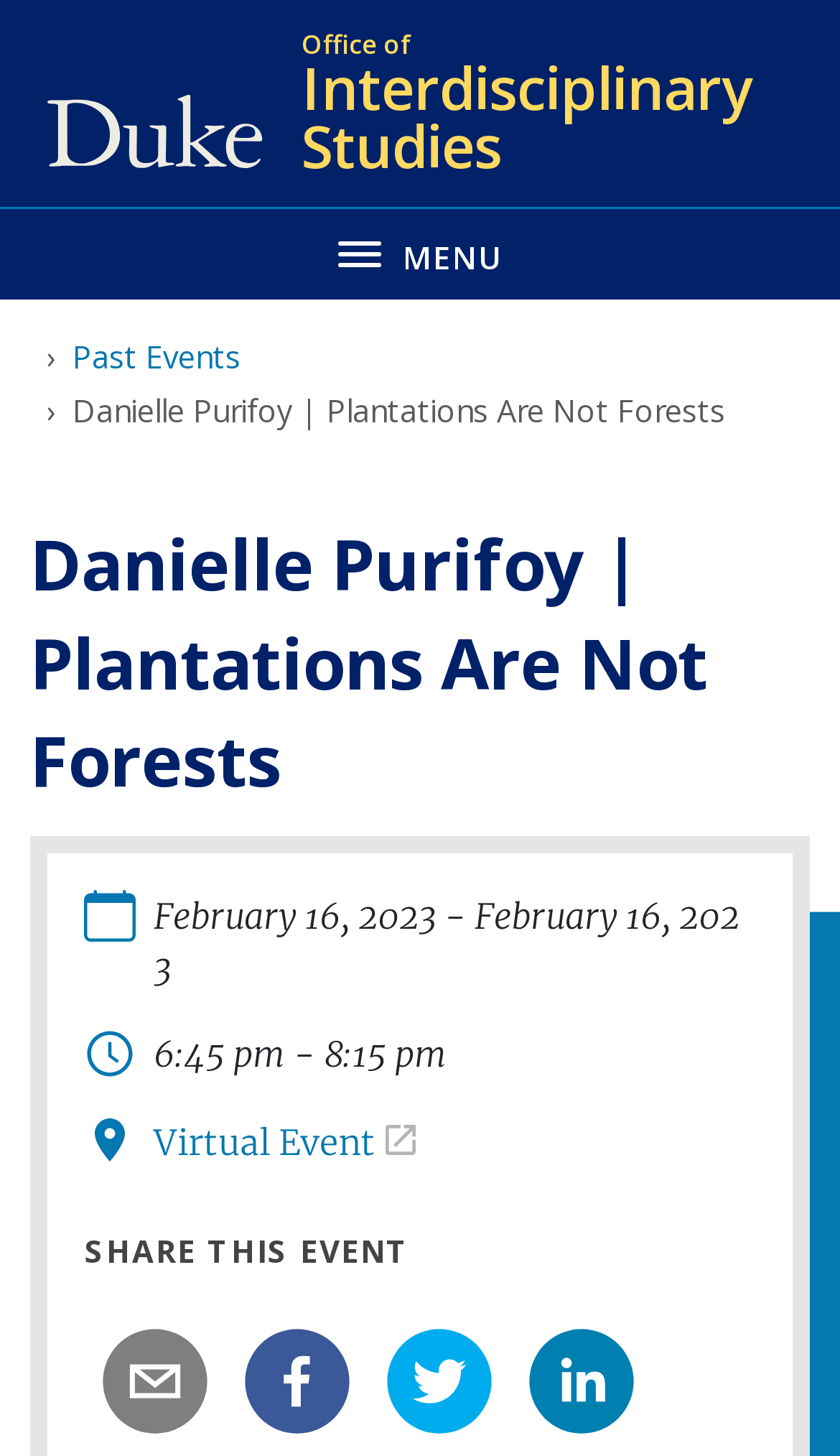What is the speaker's name?
Please provide a comprehensive answer to the question based on the webpage screenshot.

The speaker's name can be found in the breadcrumb navigation section, where it is written as 'Danielle Purifoy | Plantations Are Not Forests'. This is also the title of the event.